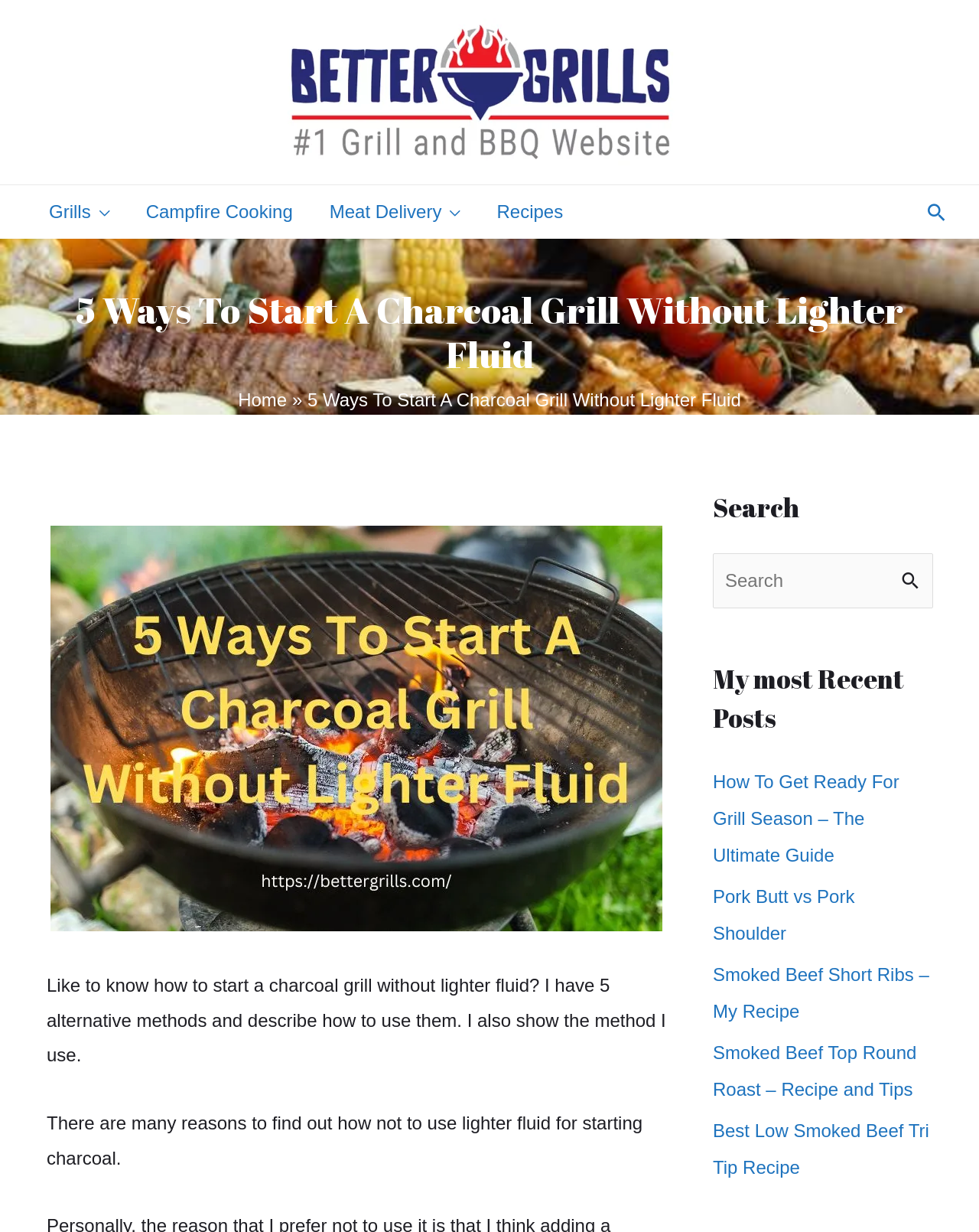Please locate the clickable area by providing the bounding box coordinates to follow this instruction: "Search for something".

[0.728, 0.449, 0.953, 0.494]